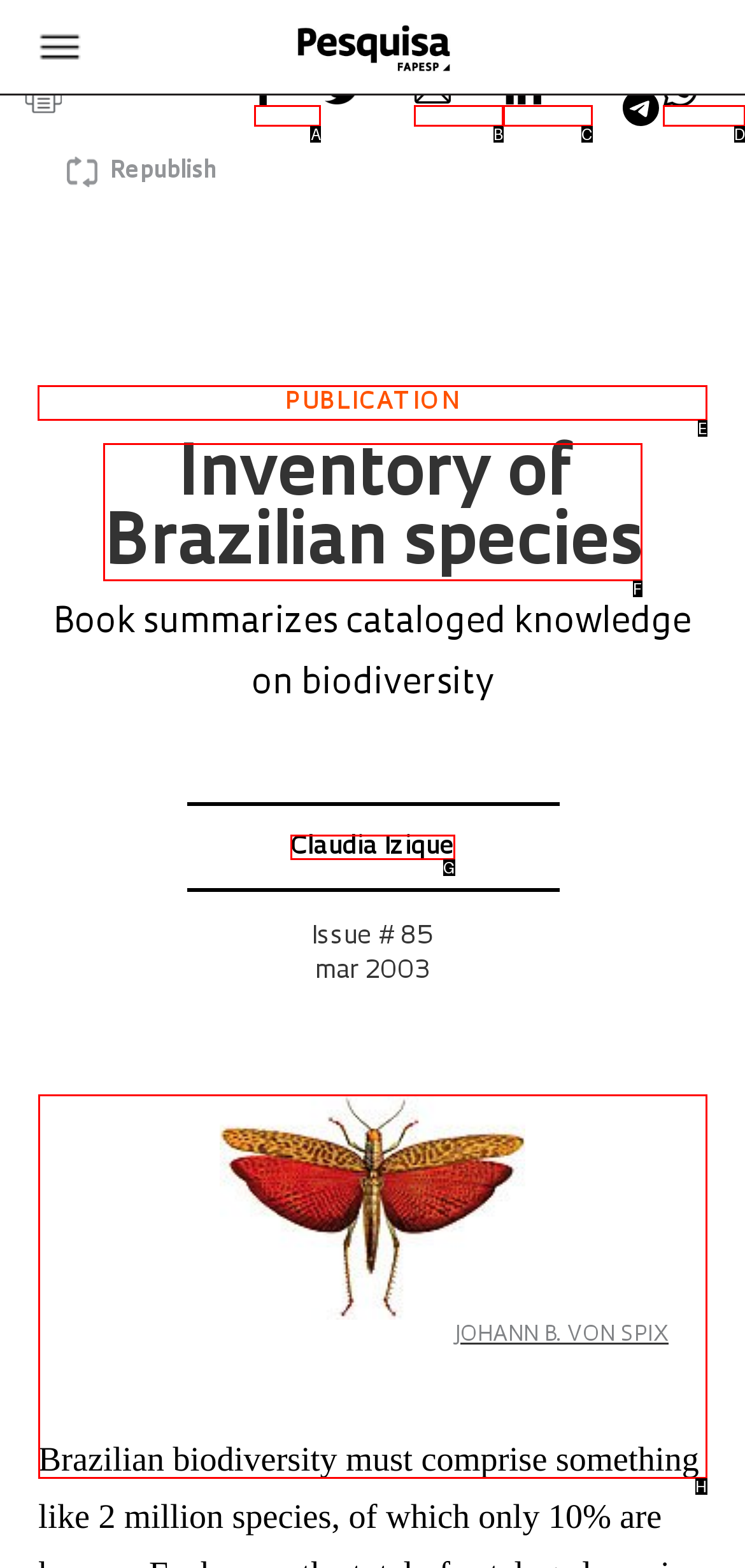Identify the HTML element that should be clicked to accomplish the task: Click the Instagram link
Provide the option's letter from the given choices.

None